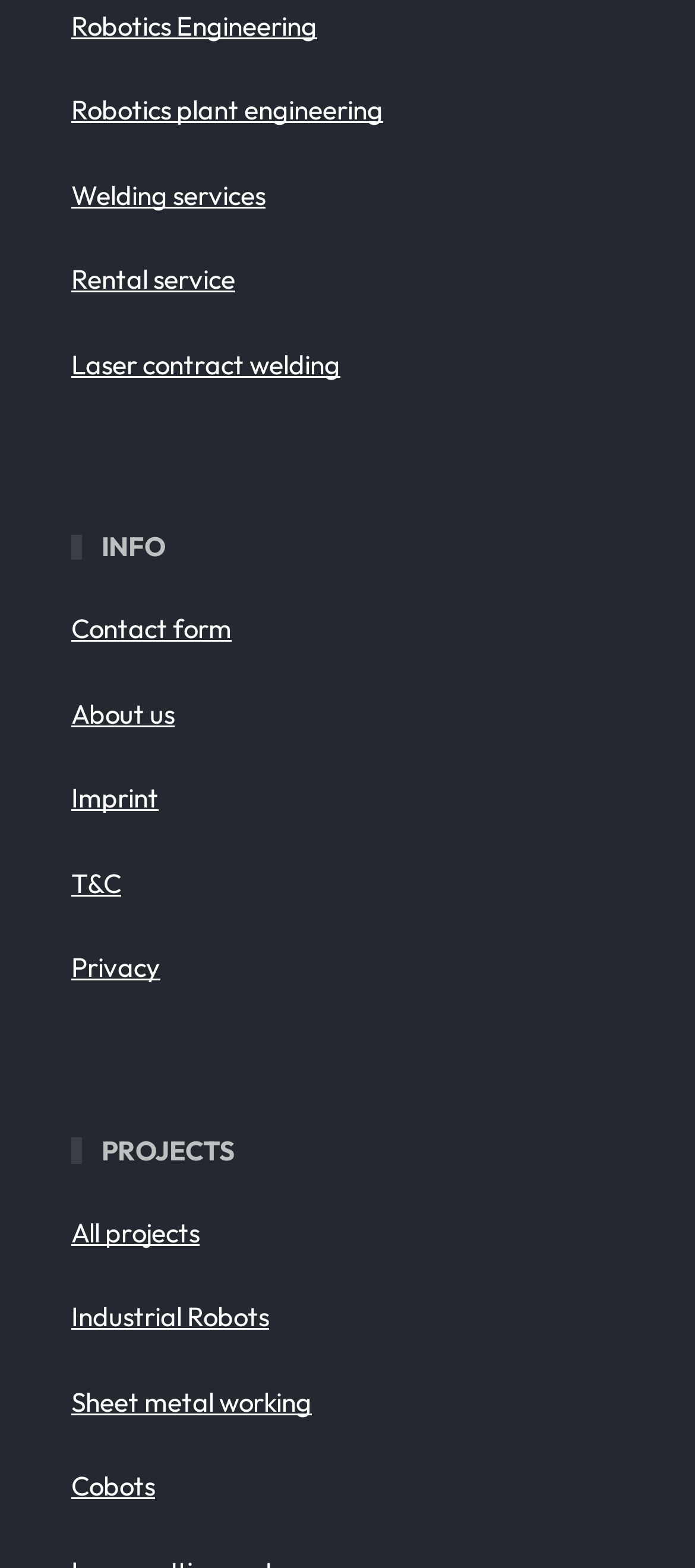Give a one-word or short phrase answer to the question: 
How many links are there in the 'INFO' section?

5